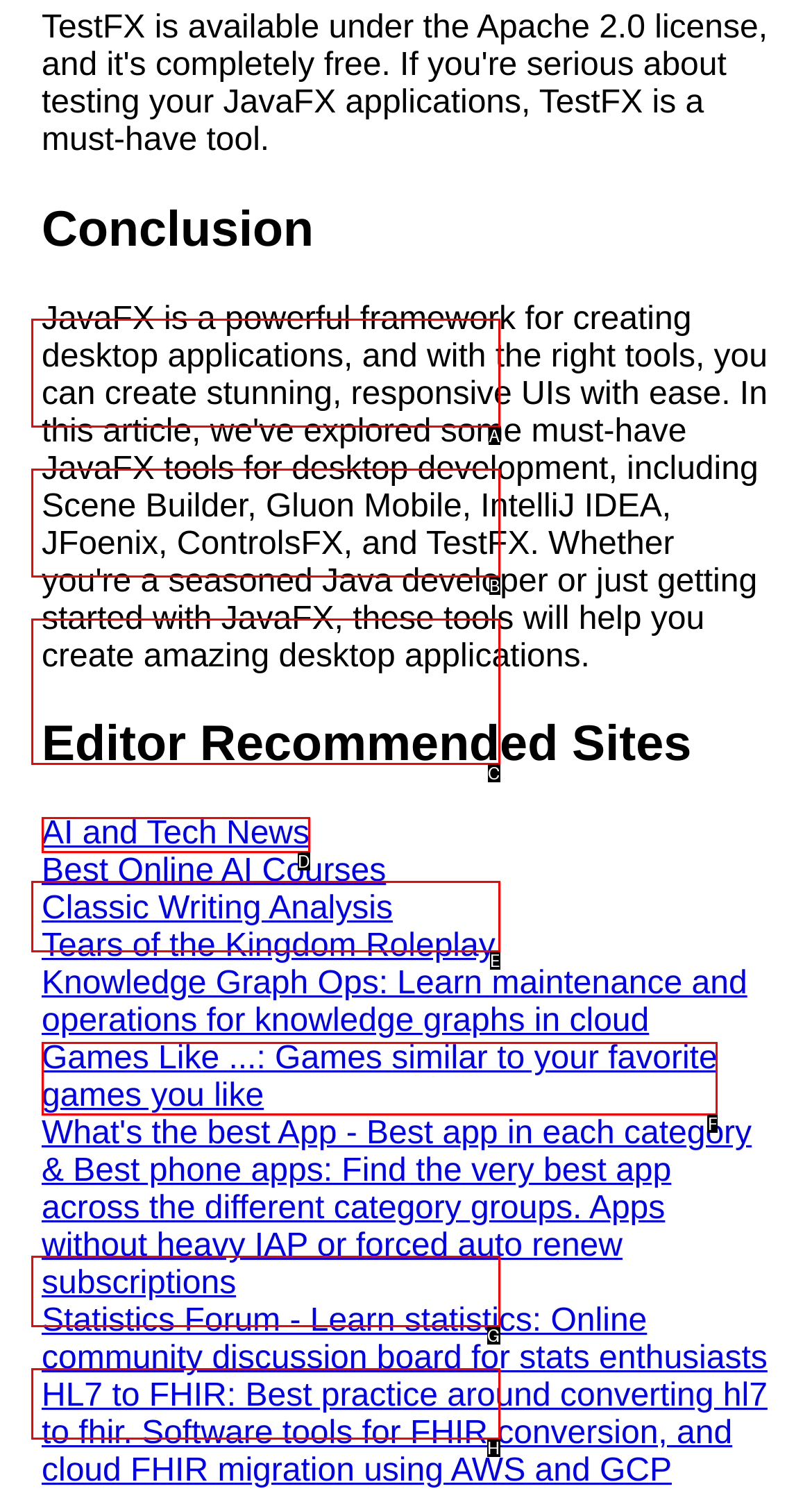Identify the option that best fits this description: AI and Tech News
Answer with the appropriate letter directly.

E